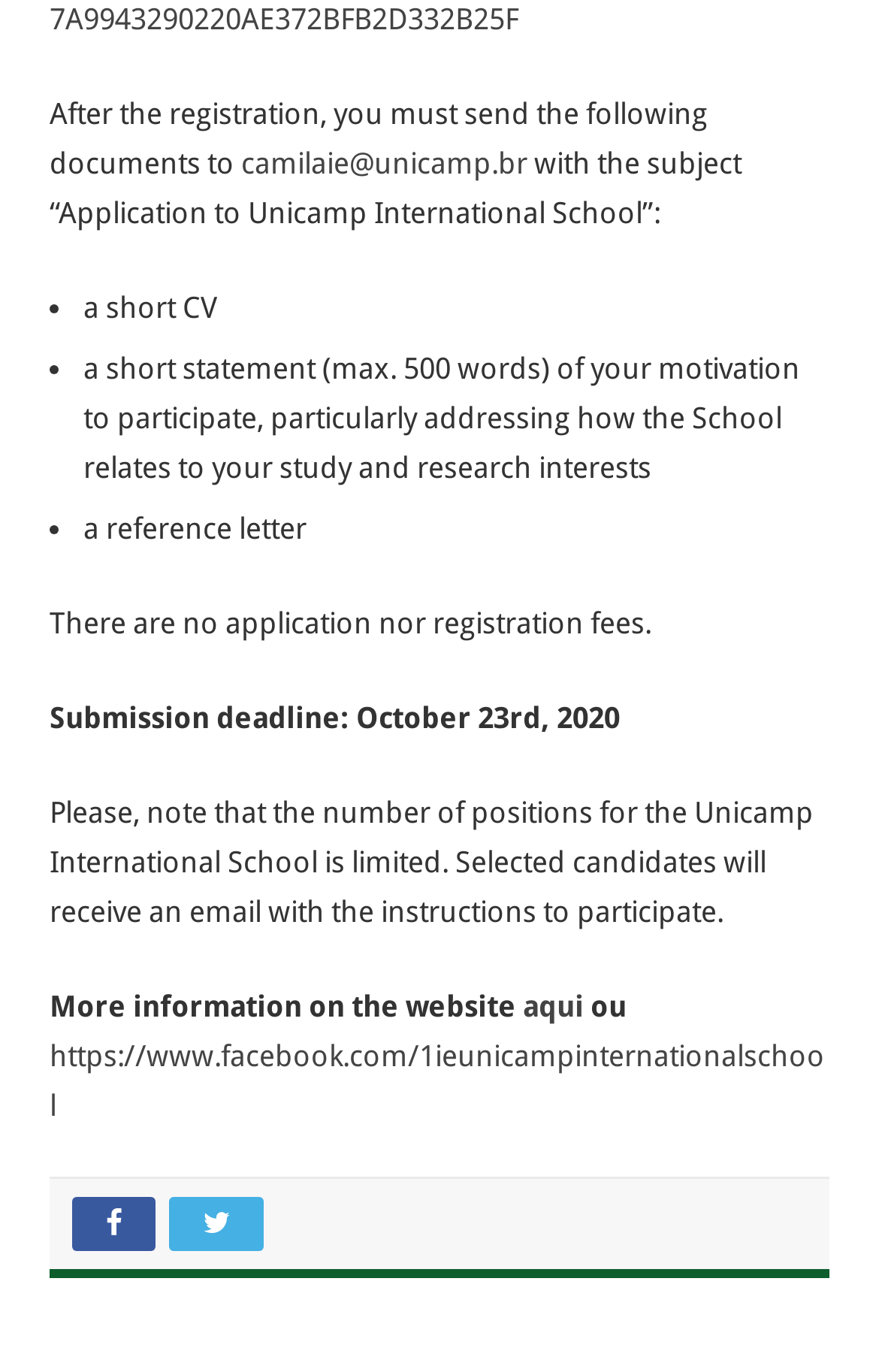What is the maximum word count for the motivation statement?
Carefully examine the image and provide a detailed answer to the question.

I found the maximum word count by reading the text on the webpage, specifically the sentence 'a short statement (max. 500 words) of your motivation to participate...'.